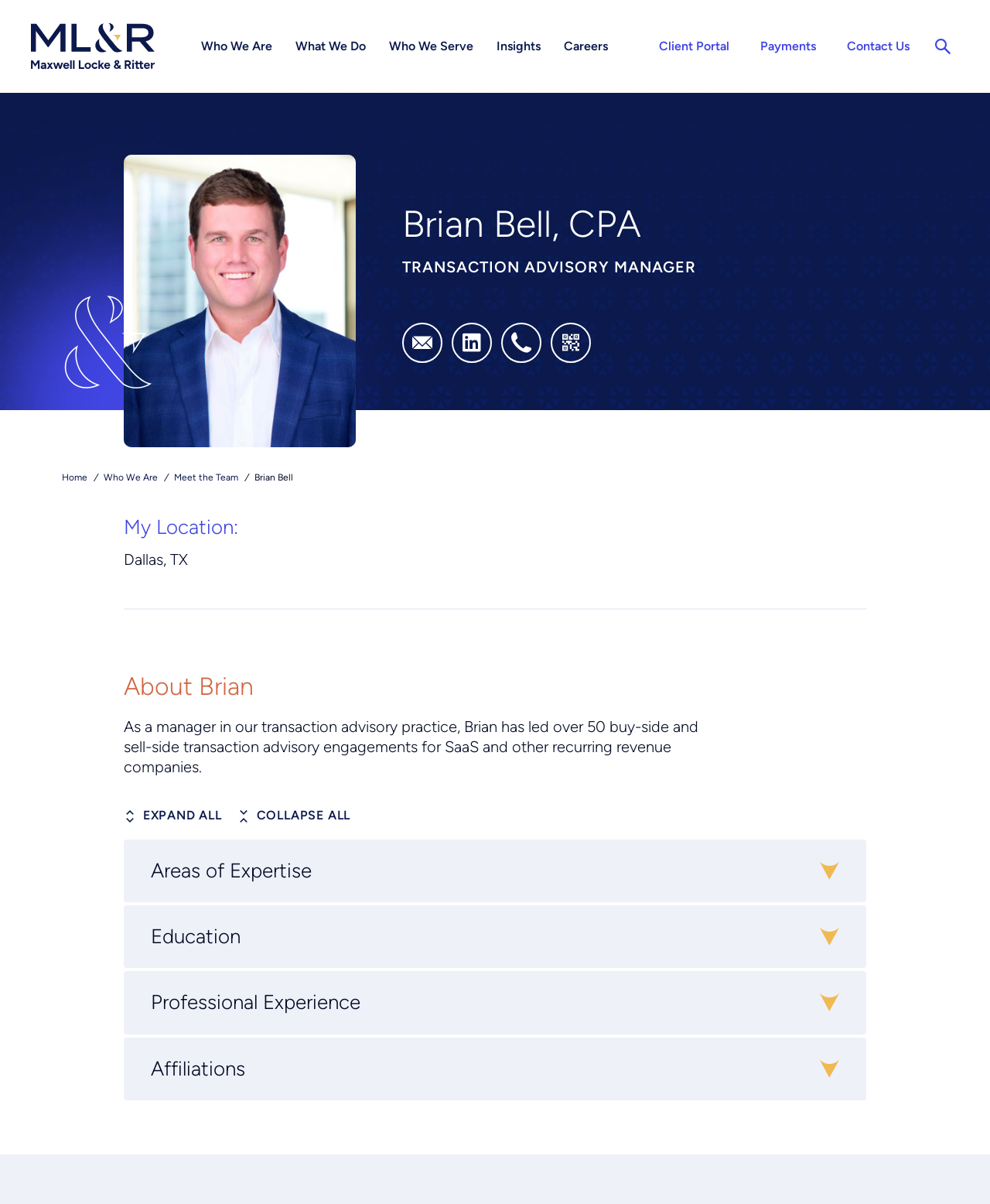What is the purpose of the search box?
Based on the visual, give a brief answer using one word or a short phrase.

To search the website